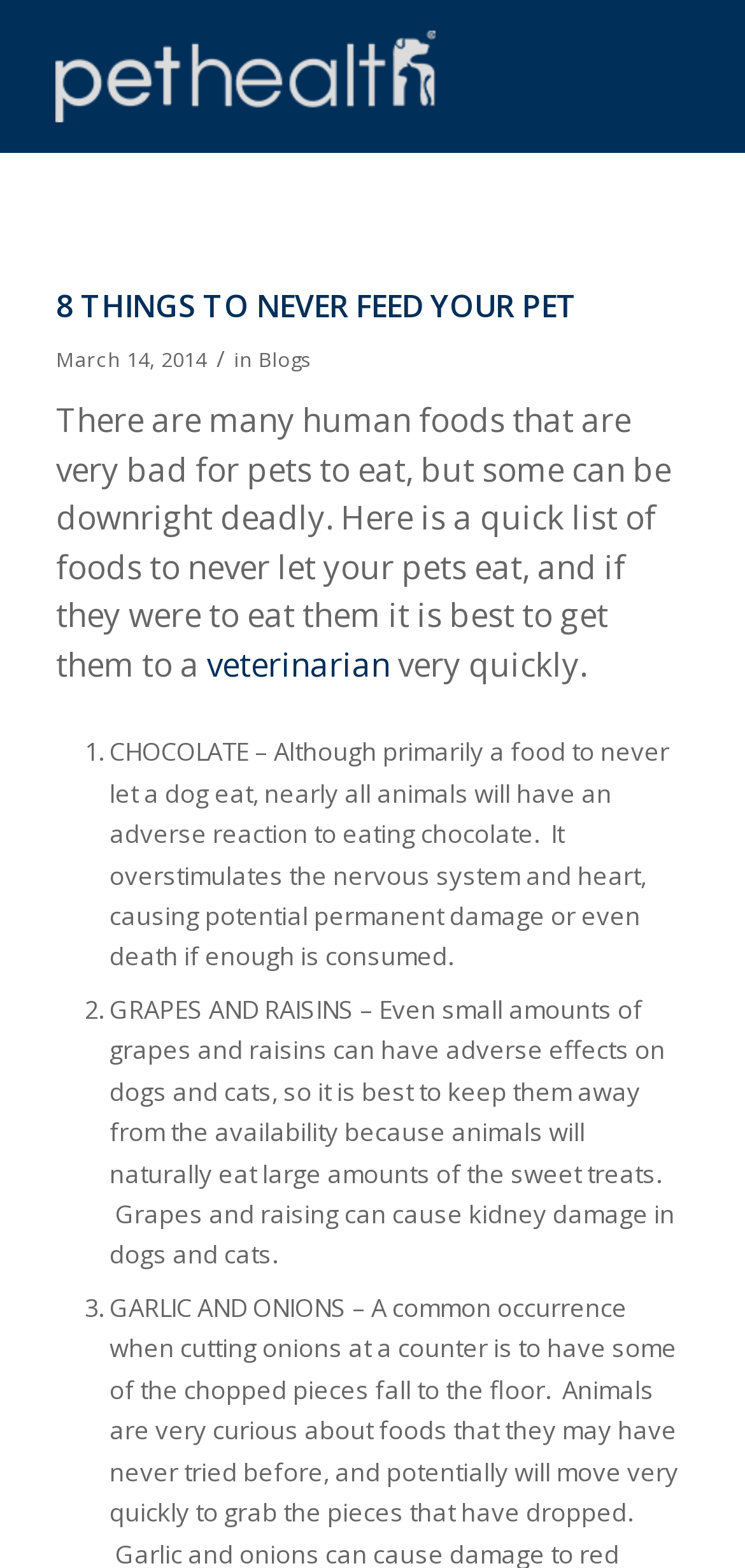What is the date of the blog post?
Please provide an in-depth and detailed response to the question.

I found the date by examining the header section of the webpage, where I saw a time element with the text 'March 14, 2014'. This indicates that the blog post was published on this date.